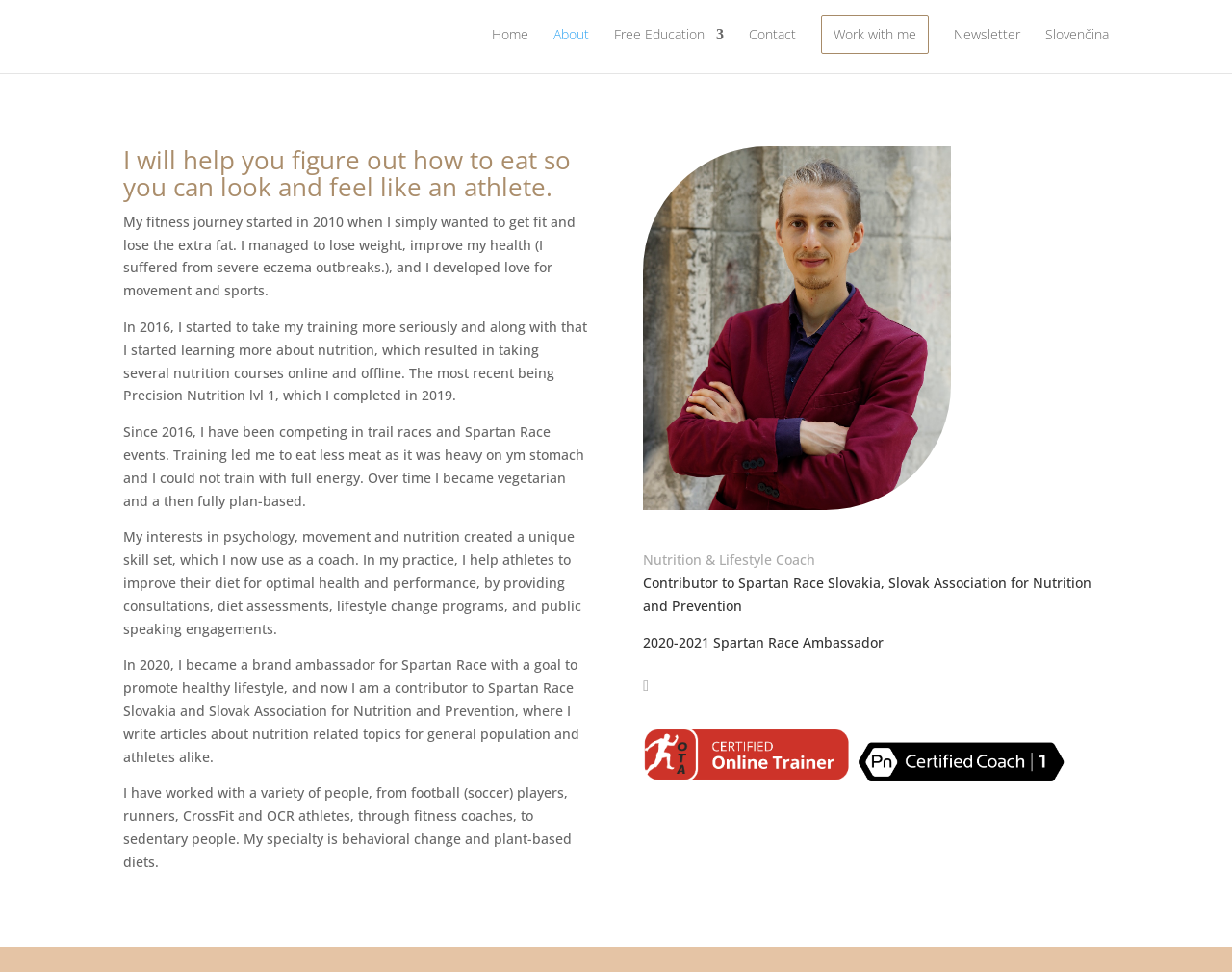Locate the bounding box coordinates of the element that needs to be clicked to carry out the instruction: "Explore the news about Apple becoming the world’s most valuable company". The coordinates should be given as four float numbers ranging from 0 to 1, i.e., [left, top, right, bottom].

None